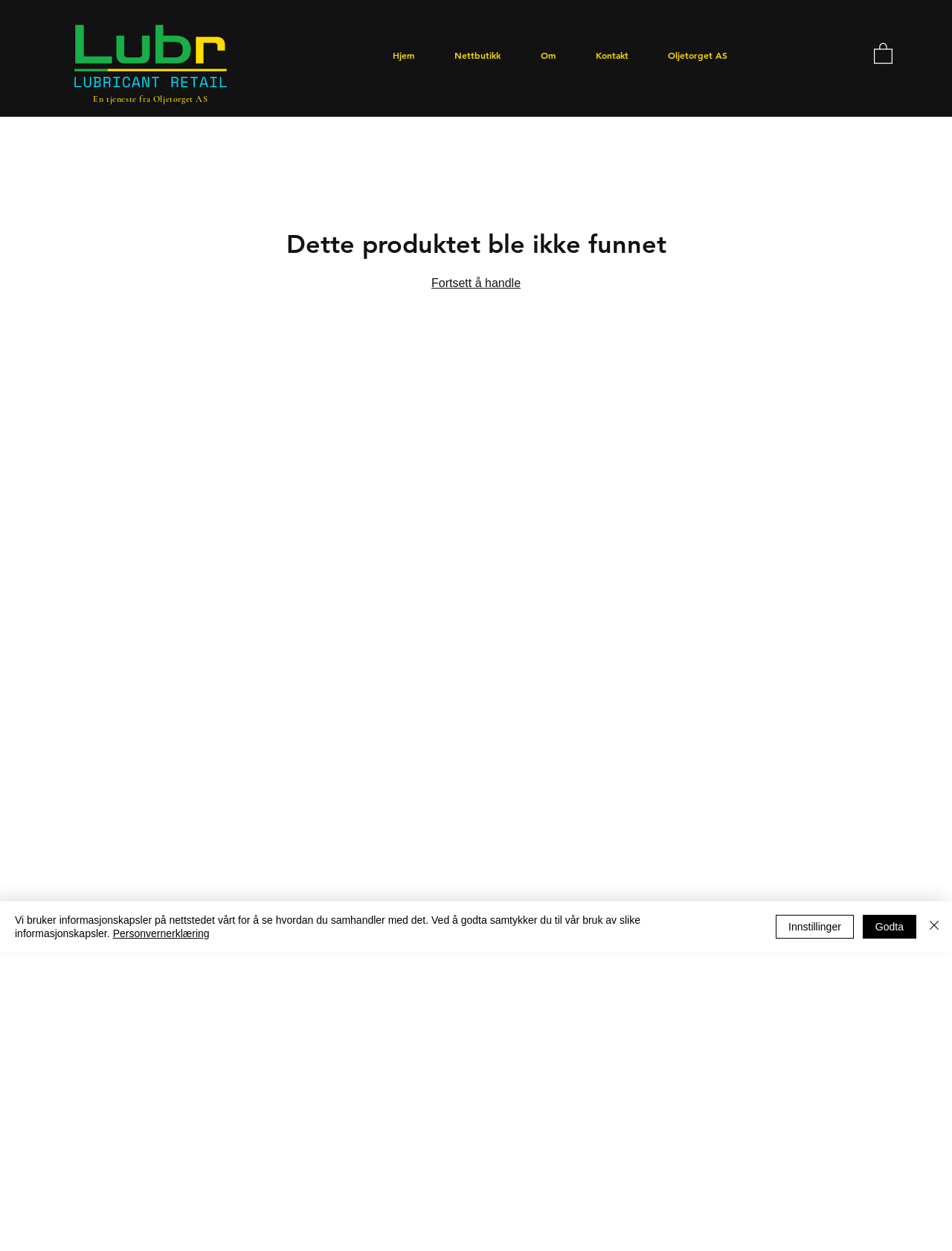Identify the bounding box coordinates for the element you need to click to achieve the following task: "Click the Landbruk link". Provide the bounding box coordinates as four float numbers between 0 and 1, in the form [left, top, right, bottom].

[0.062, 0.012, 0.254, 0.077]